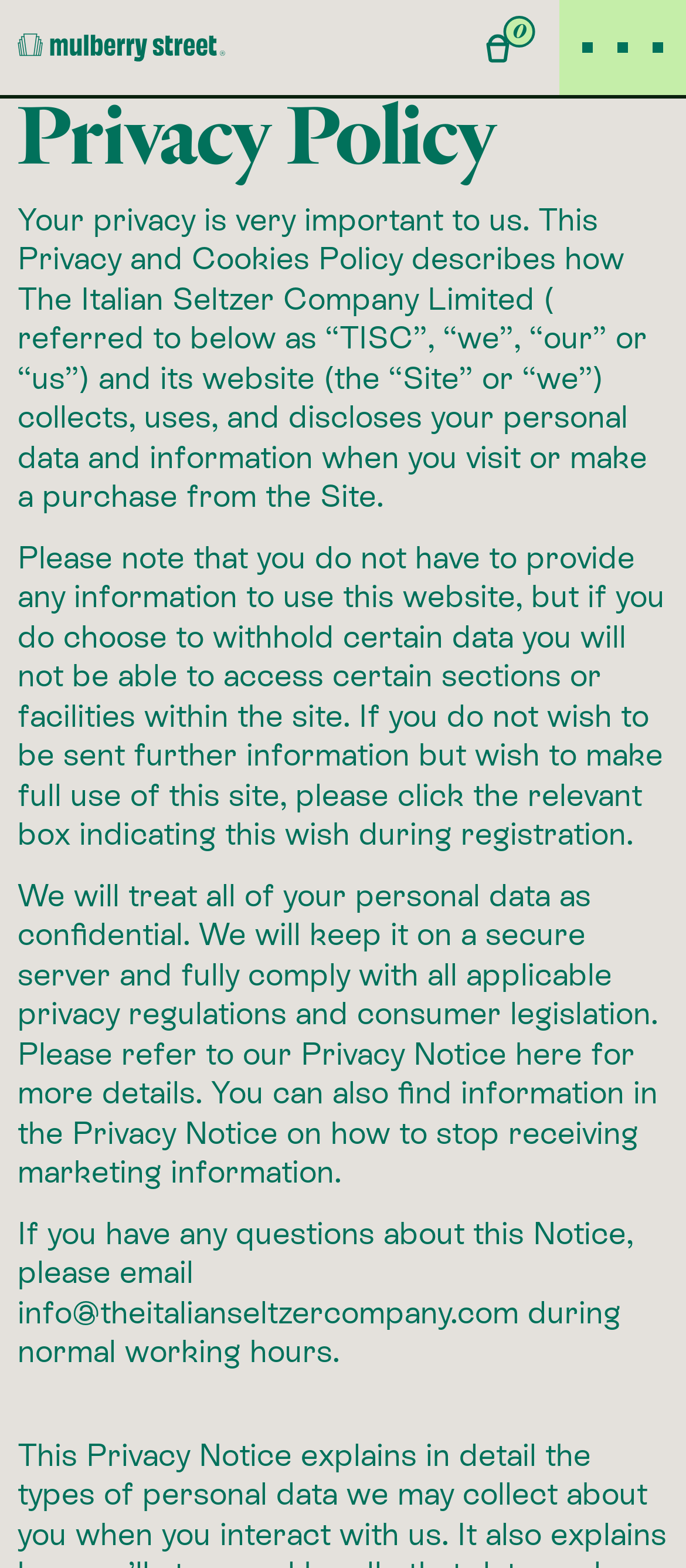Determine the bounding box coordinates for the UI element described. Format the coordinates as (top-left x, top-left y, bottom-right x, bottom-right y) and ensure all values are between 0 and 1. Element description: about us

[0.026, 0.193, 0.974, 0.258]